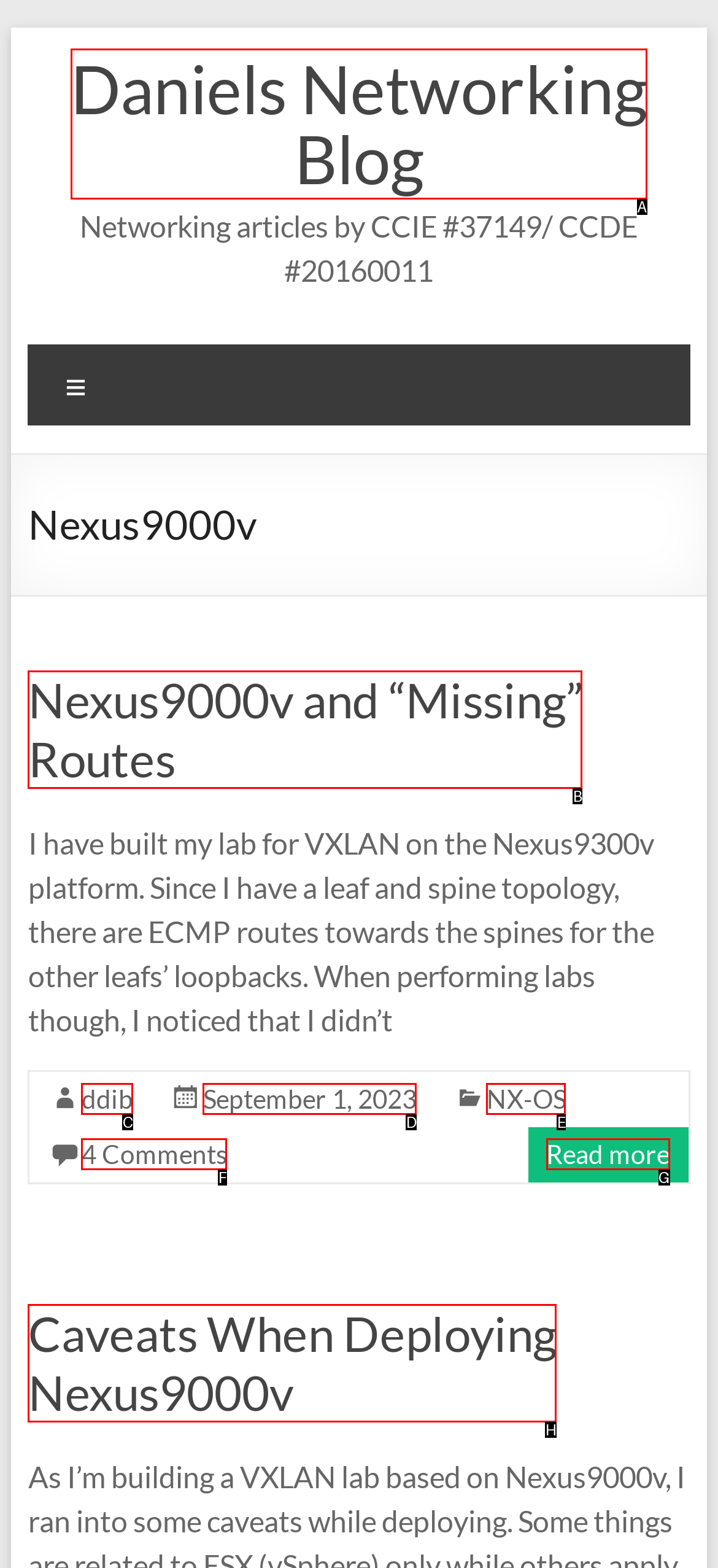Choose the UI element you need to click to carry out the task: Visit 'Daniels Networking Blog'.
Respond with the corresponding option's letter.

A